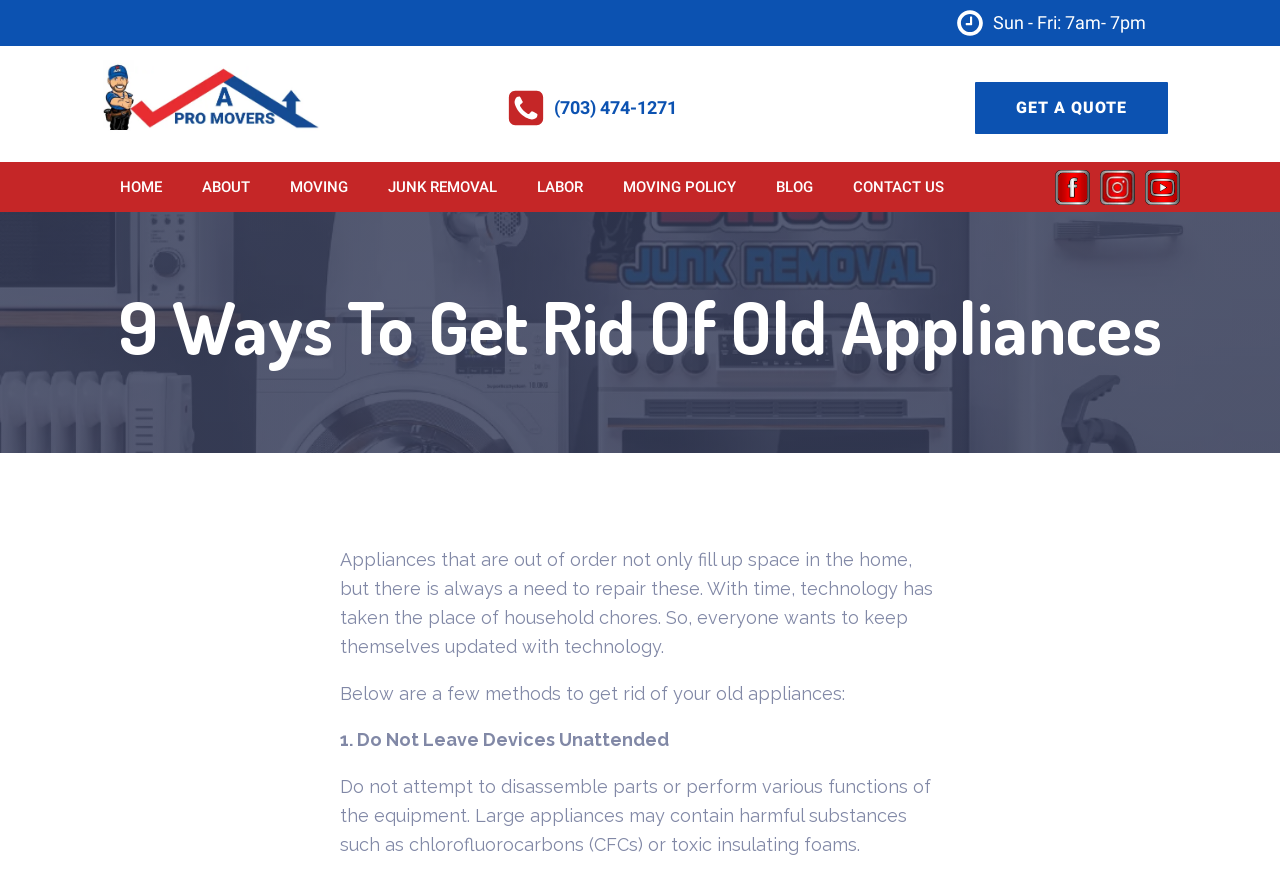Locate the bounding box coordinates of the element's region that should be clicked to carry out the following instruction: "Contact us through facebook". The coordinates need to be four float numbers between 0 and 1, i.e., [left, top, right, bottom].

[0.824, 0.194, 0.852, 0.234]